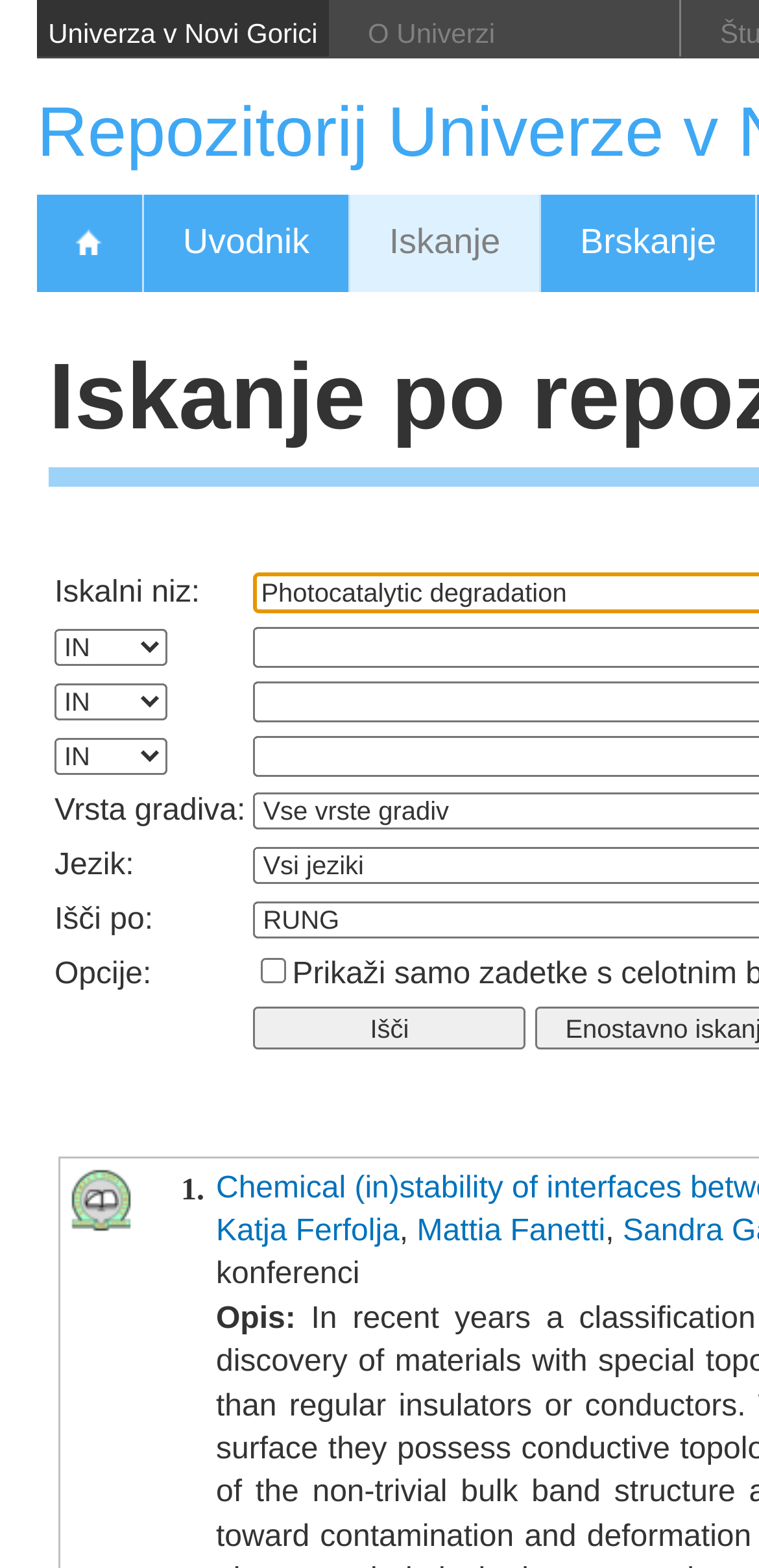How many search filters are available?
Answer with a single word or phrase, using the screenshot for reference.

5